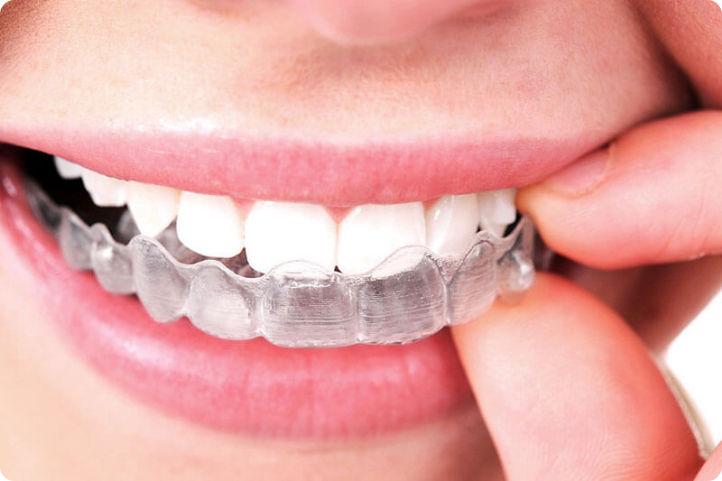What is the topic discussed in the accompanying blog post?
Could you answer the question in a detailed manner, providing as much information as possible?

The image is accompanied by a blog post that discusses the topic 'How Does Clear Braces Work?', which is perfectly illustrated by the visual showcasing the simplicity and aesthetic advantages of using clear braces over traditional metal options.